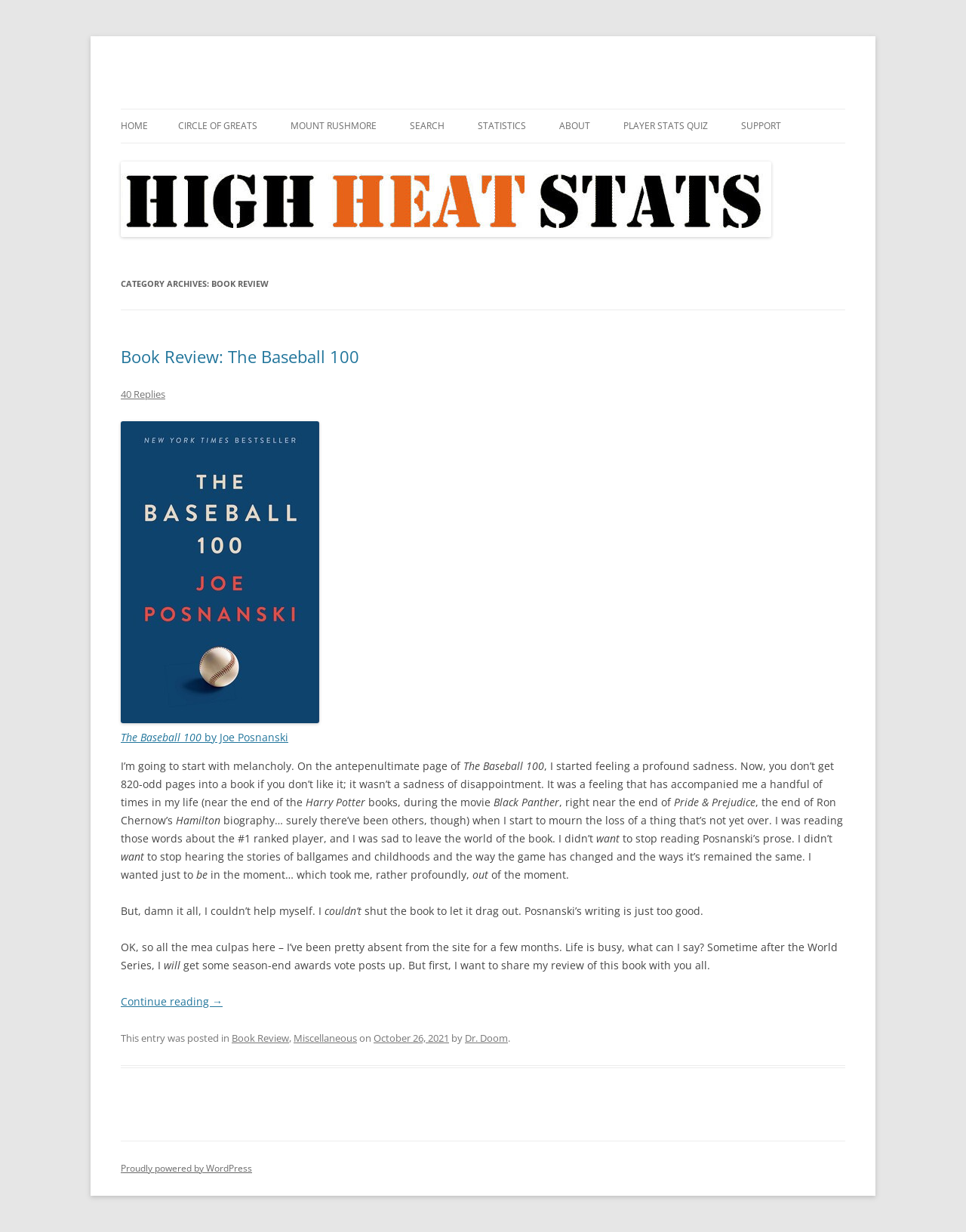Can you determine the bounding box coordinates of the area that needs to be clicked to fulfill the following instruction: "Read the 'Book Review: The Baseball 100' article"?

[0.125, 0.281, 0.875, 0.867]